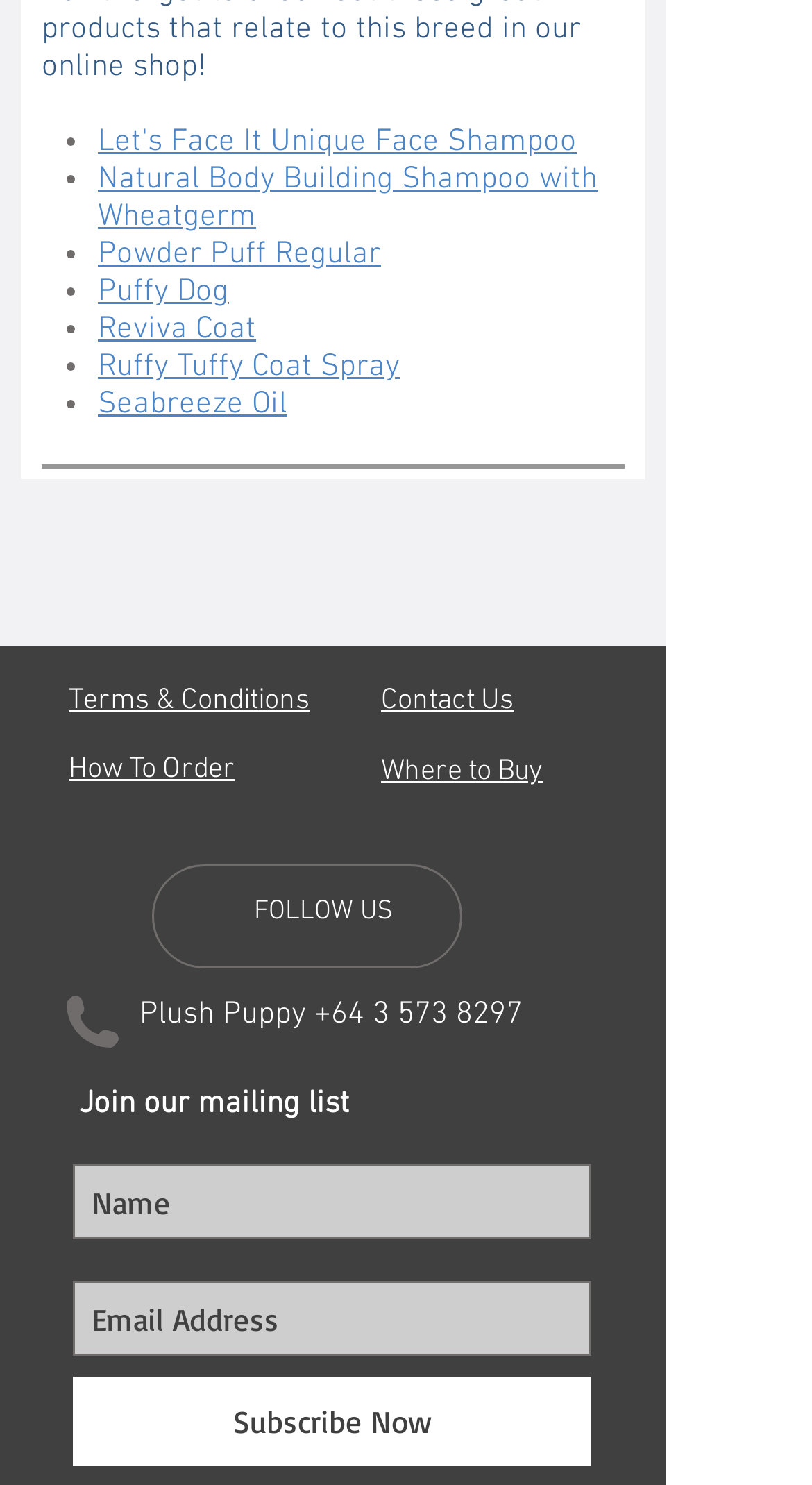How many social media links are there?
Give a single word or phrase as your answer by examining the image.

1